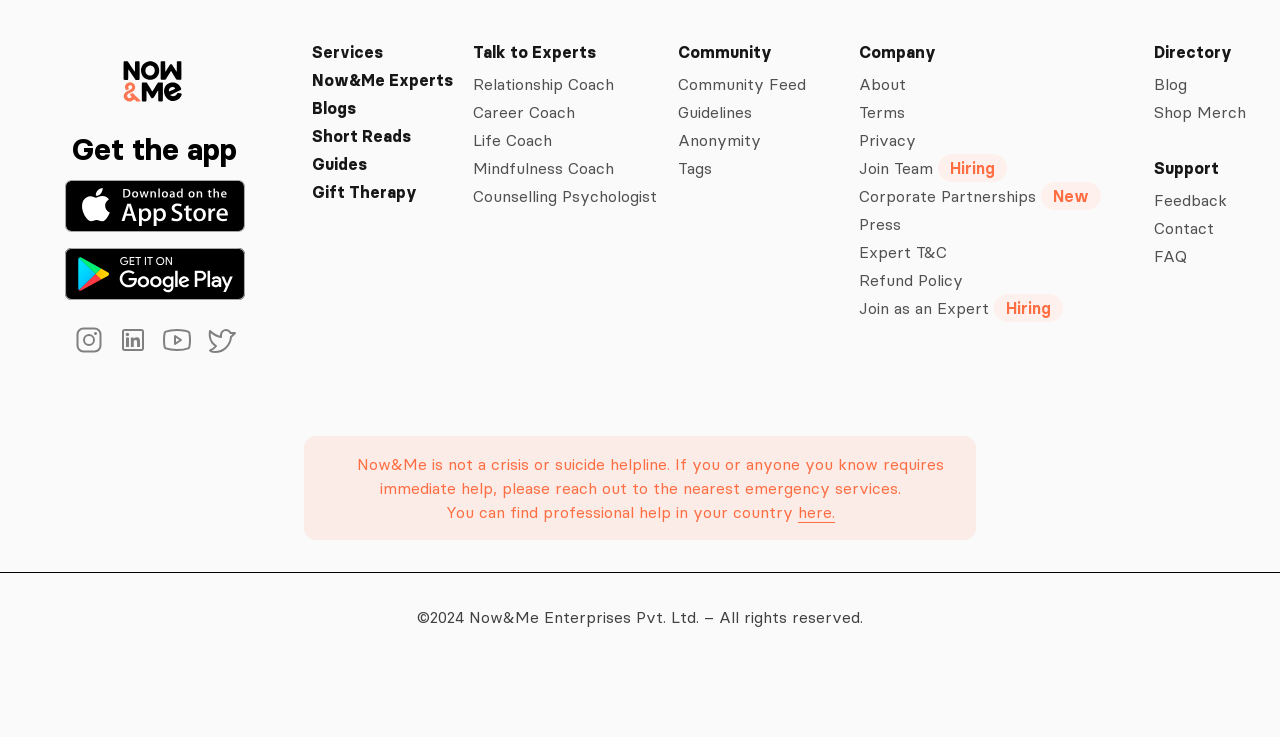Please find the bounding box coordinates of the element's region to be clicked to carry out this instruction: "Download the app on the App Store".

[0.051, 0.245, 0.191, 0.315]